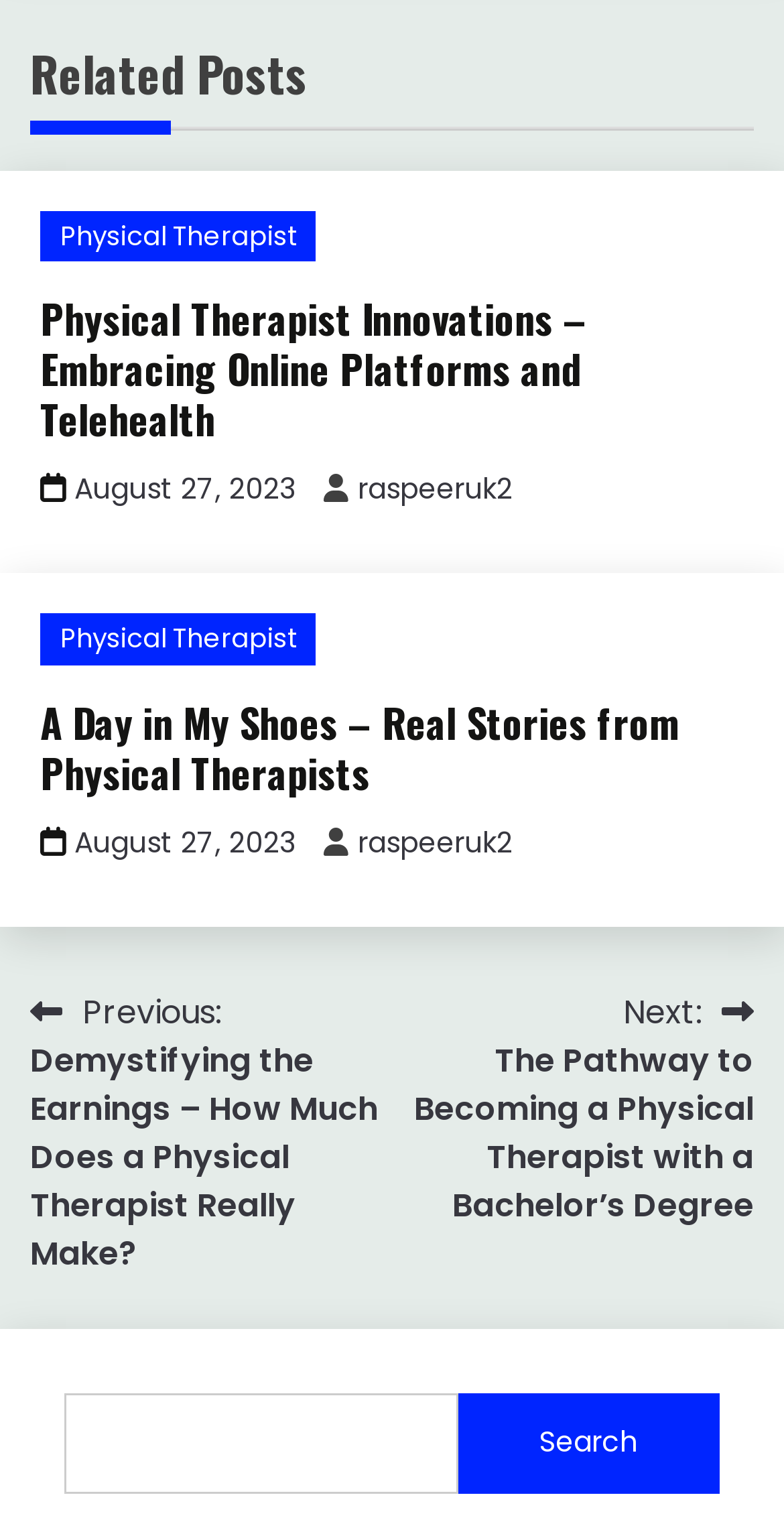Find the bounding box coordinates for the area you need to click to carry out the instruction: "View related posts". The coordinates should be four float numbers between 0 and 1, indicated as [left, top, right, bottom].

[0.038, 0.023, 0.962, 0.085]